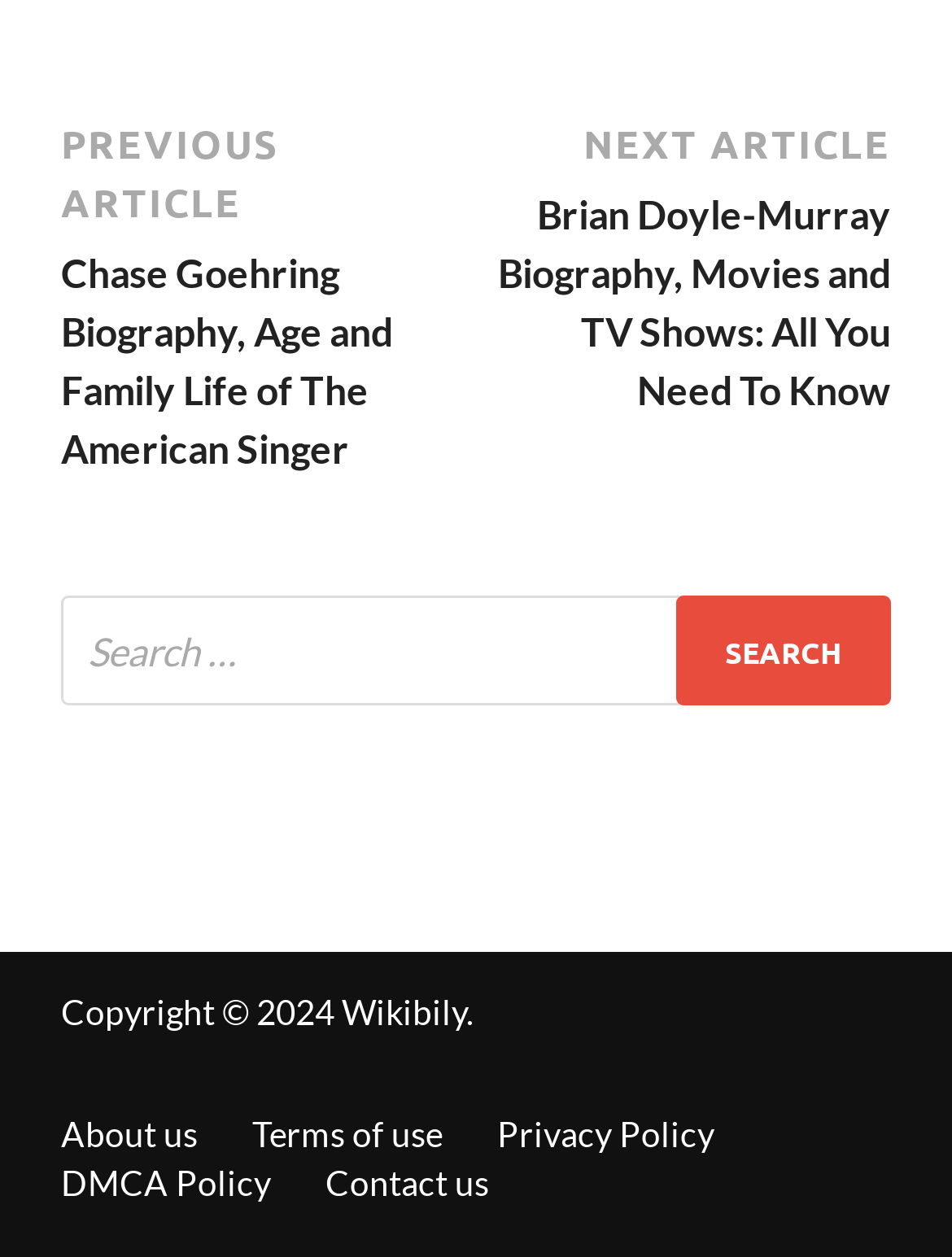What year is the copyright for?
Please provide a full and detailed response to the question.

In the complementary section, I found a static text element with the text 'Copyright © 2024', which indicates that the copyright is for the year 2024.